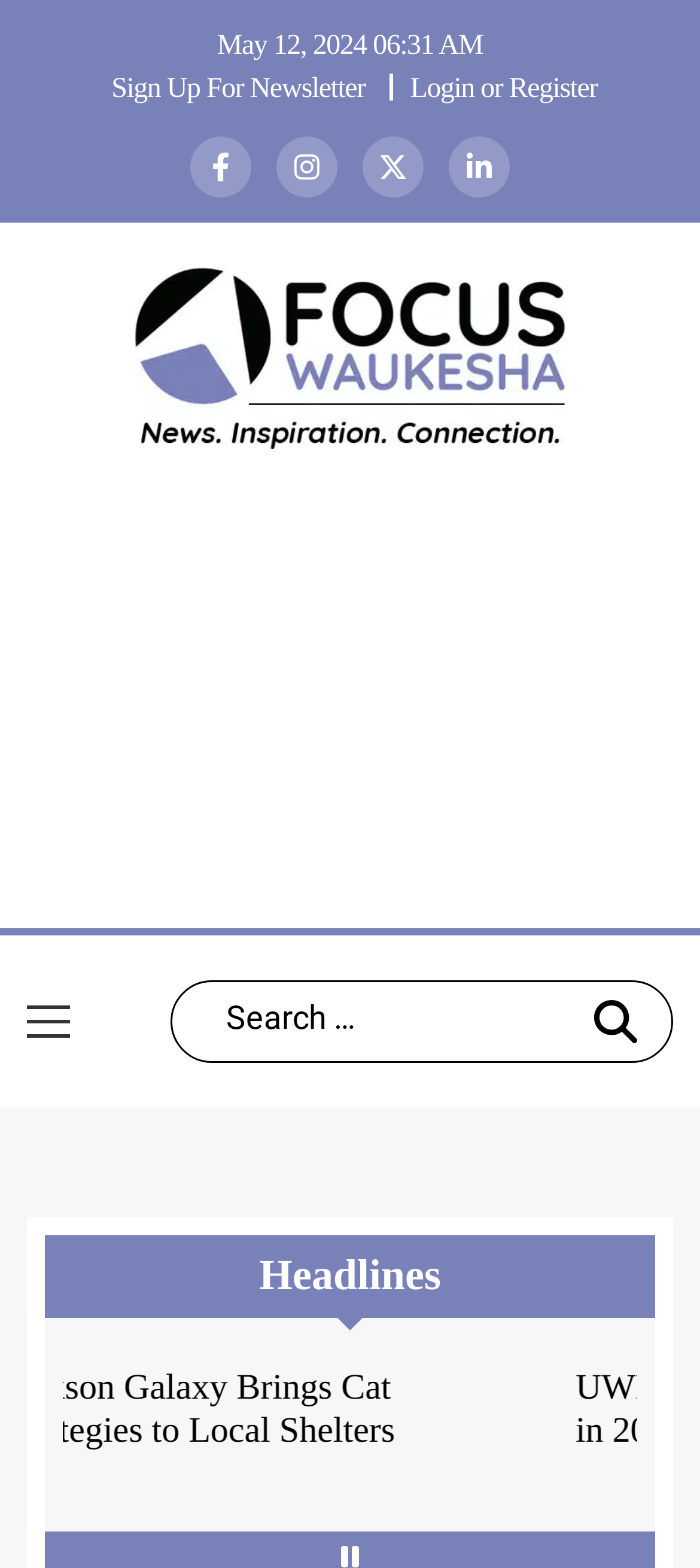Find the bounding box coordinates for the area that should be clicked to accomplish the instruction: "Sign up for newsletter".

[0.159, 0.046, 0.522, 0.066]